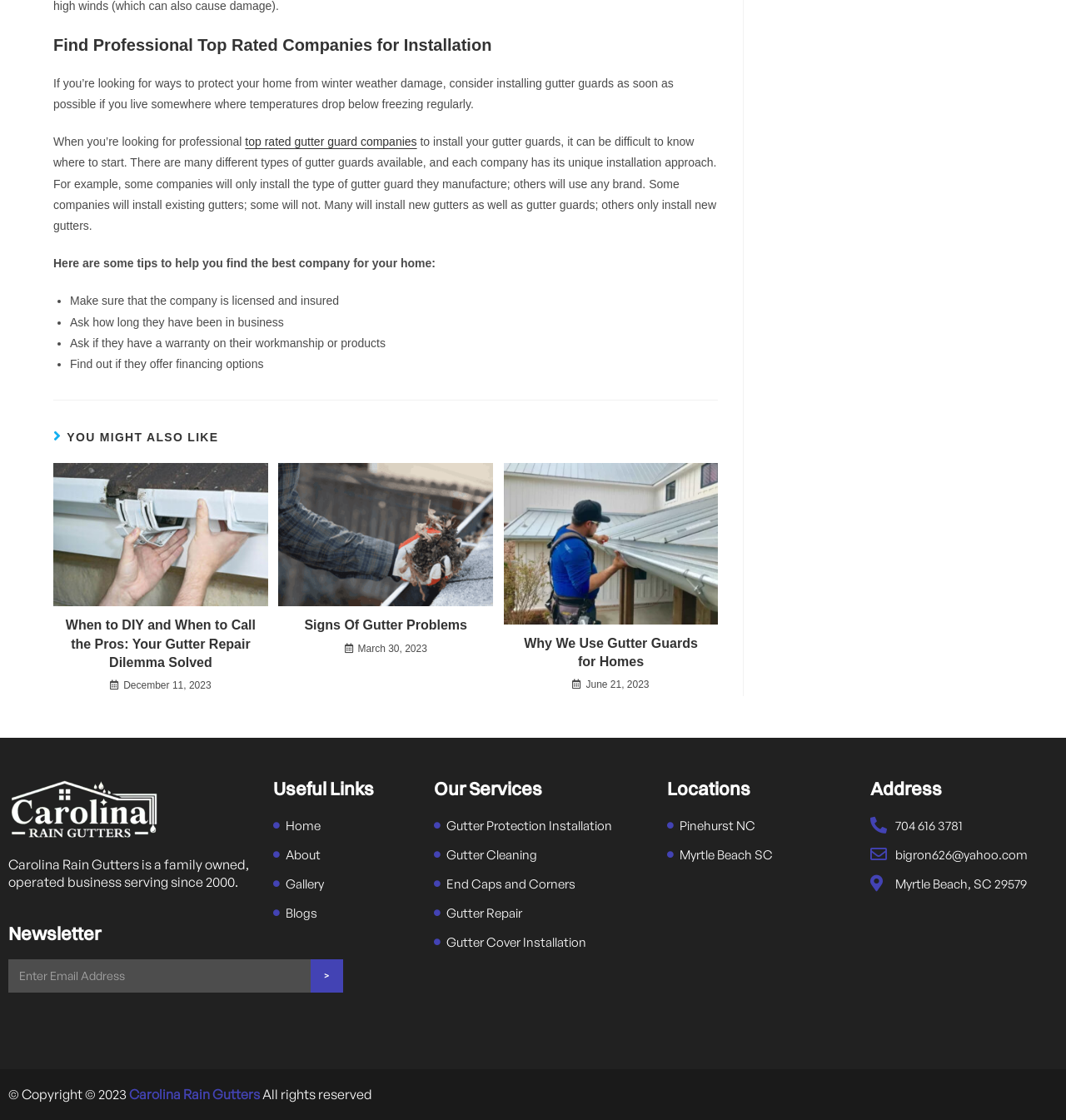Extract the bounding box coordinates of the UI element described: "Gutter Cover Installation". Provide the coordinates in the format [left, top, right, bottom] with values ranging from 0 to 1.

[0.407, 0.831, 0.61, 0.851]